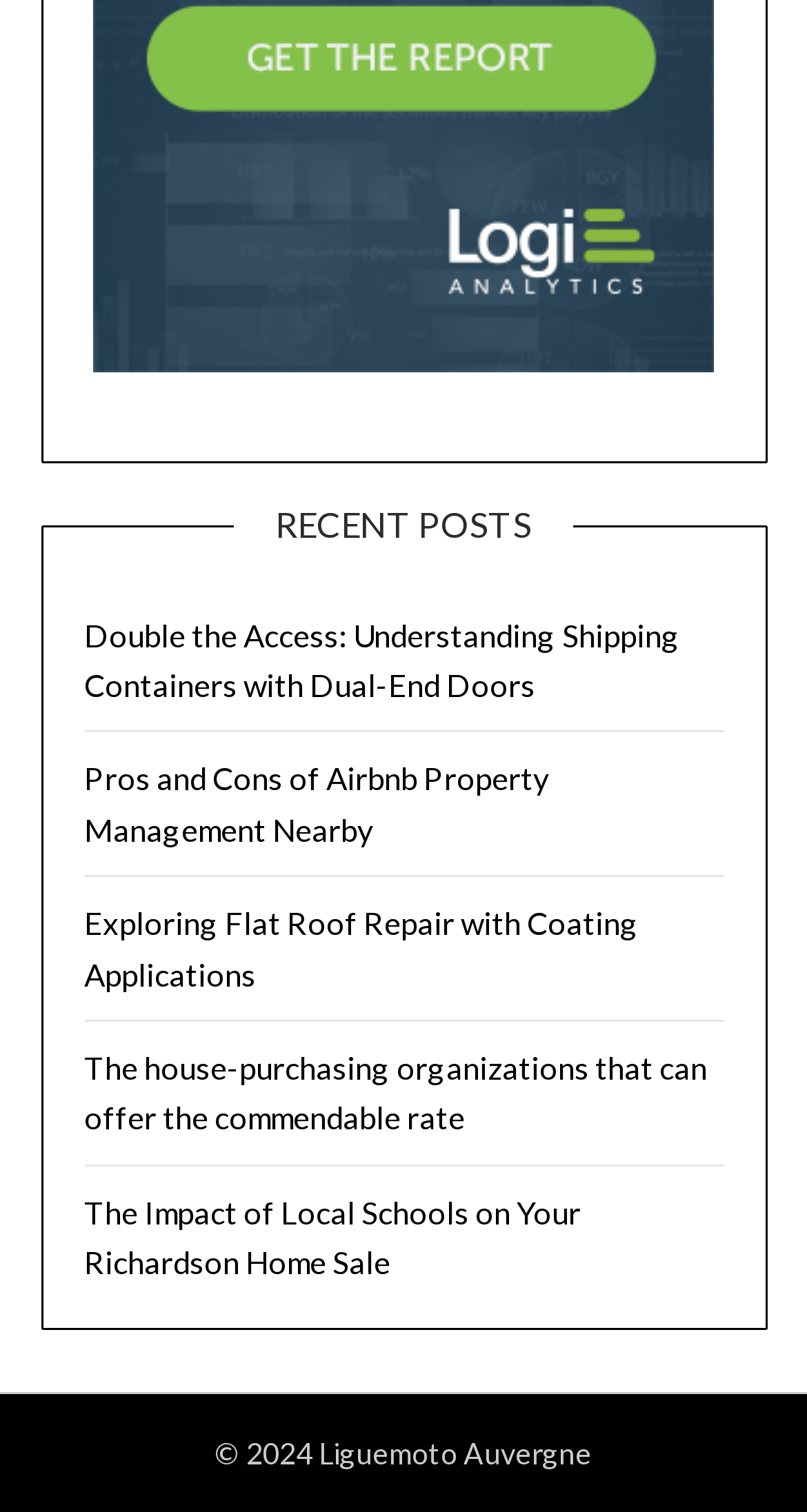What is the copyright year mentioned at the bottom?
Based on the image, please offer an in-depth response to the question.

I looked at the StaticText element at the bottom of the page, which contains the text '© 2024 Liguemoto Auvergne'. This indicates that the copyright year is 2024.